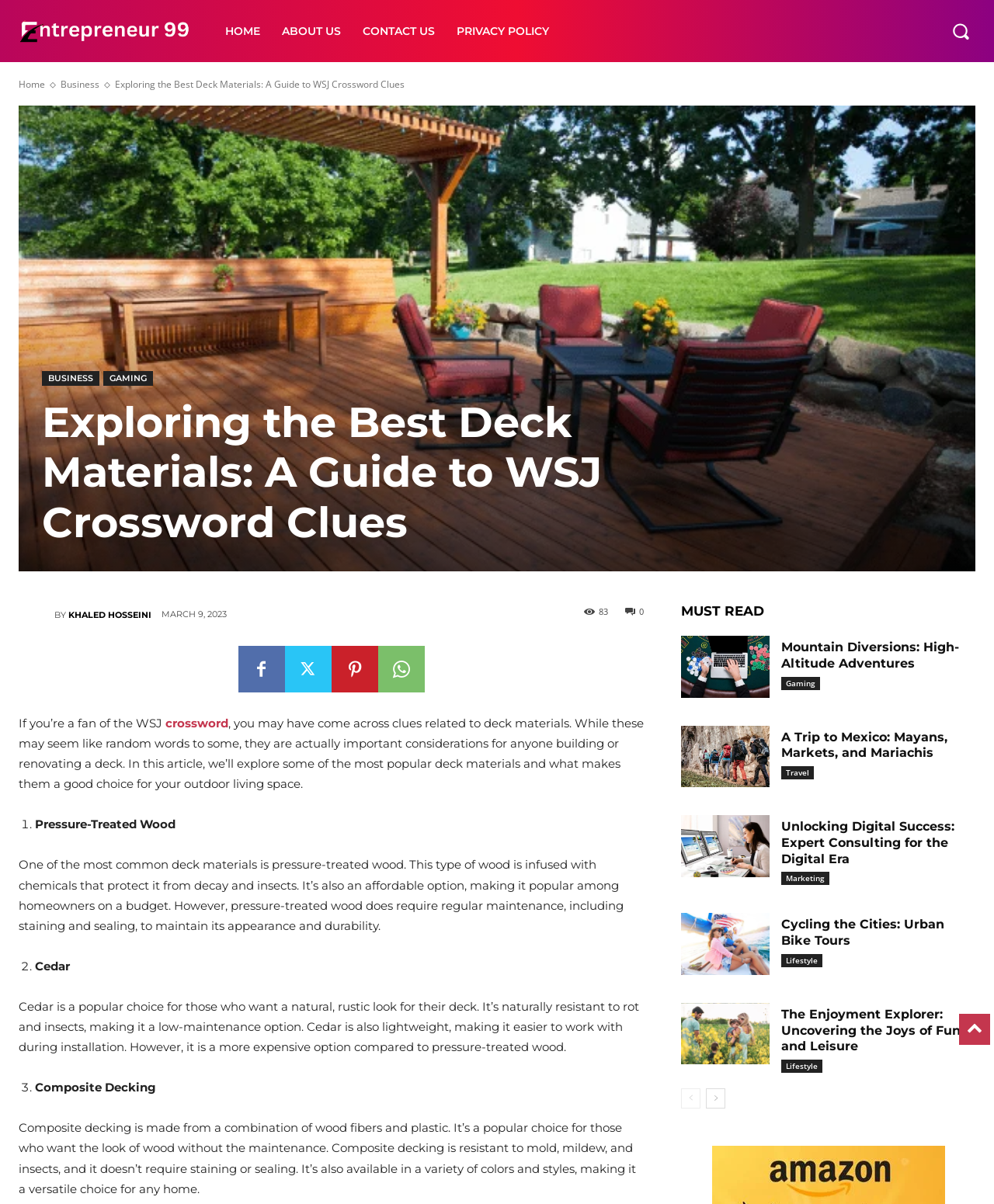What is the main topic of this webpage?
Based on the image, answer the question with a single word or brief phrase.

Deck materials